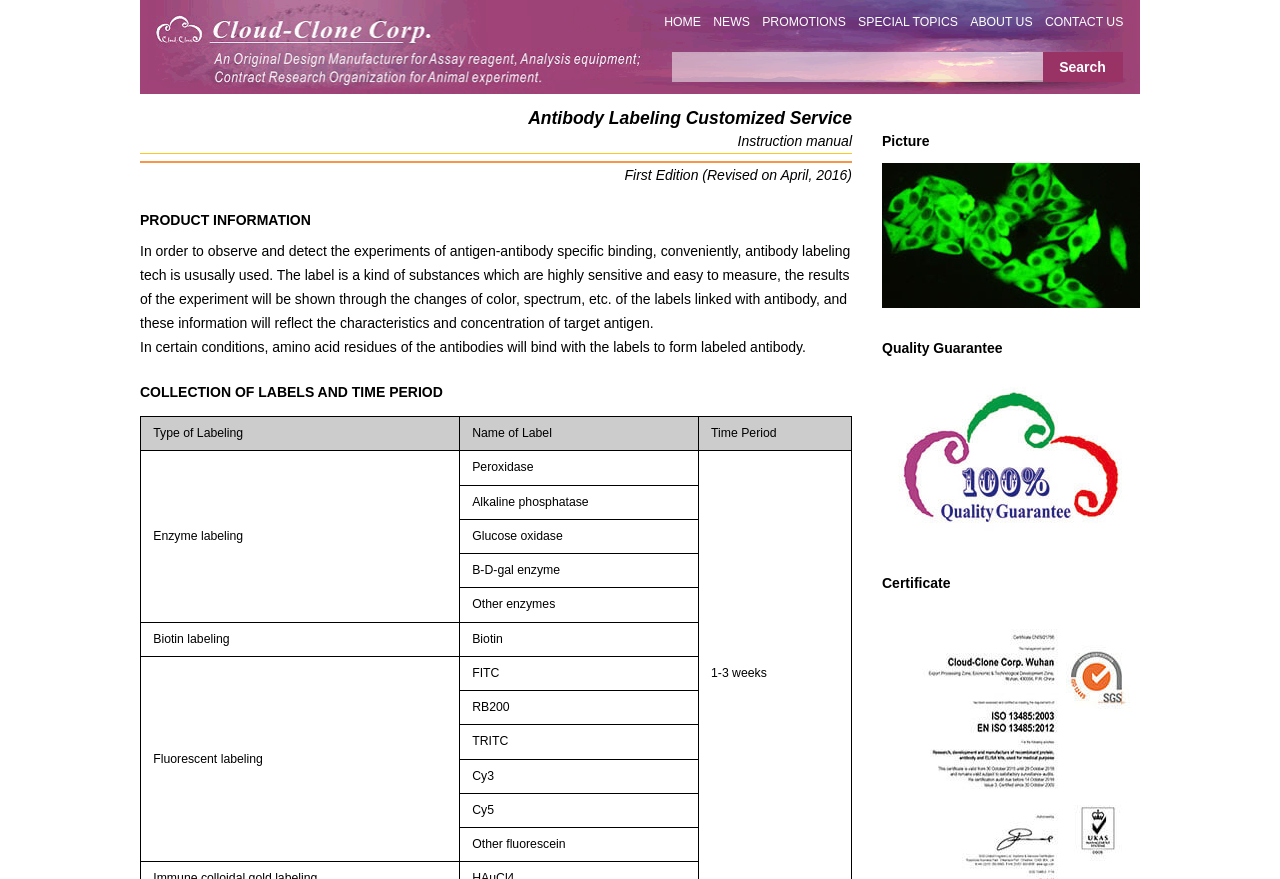Please give the bounding box coordinates of the area that should be clicked to fulfill the following instruction: "Select a type of labeling". The coordinates should be in the format of four float numbers from 0 to 1, i.e., [left, top, right, bottom].

[0.11, 0.474, 0.359, 0.513]